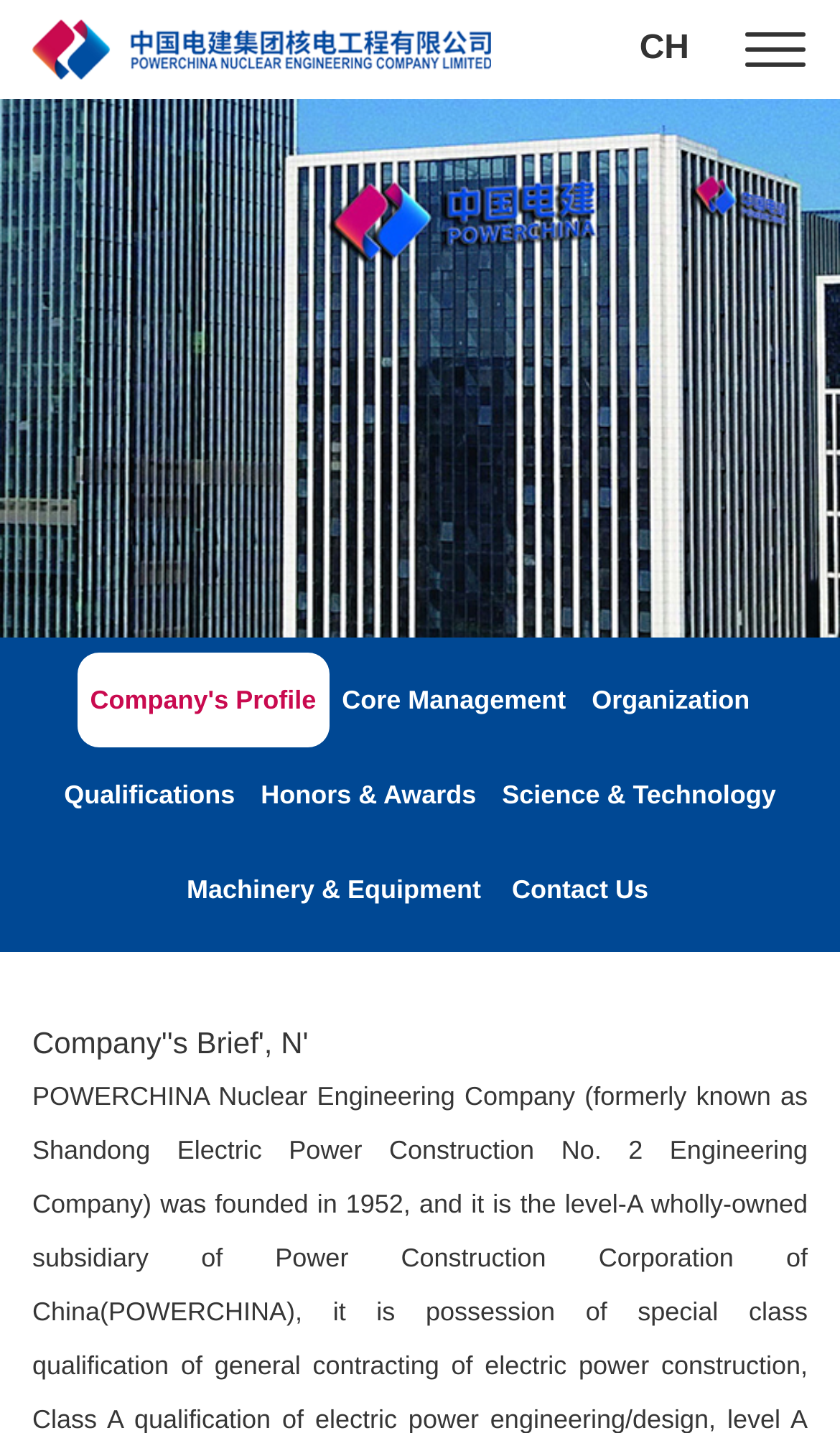What is the language of the website?
Use the image to give a comprehensive and detailed response to the question.

Based on the links and text on the webpage, such as 'Company's Profile' and 'Core Management', it appears that the language of the website is Chinese.